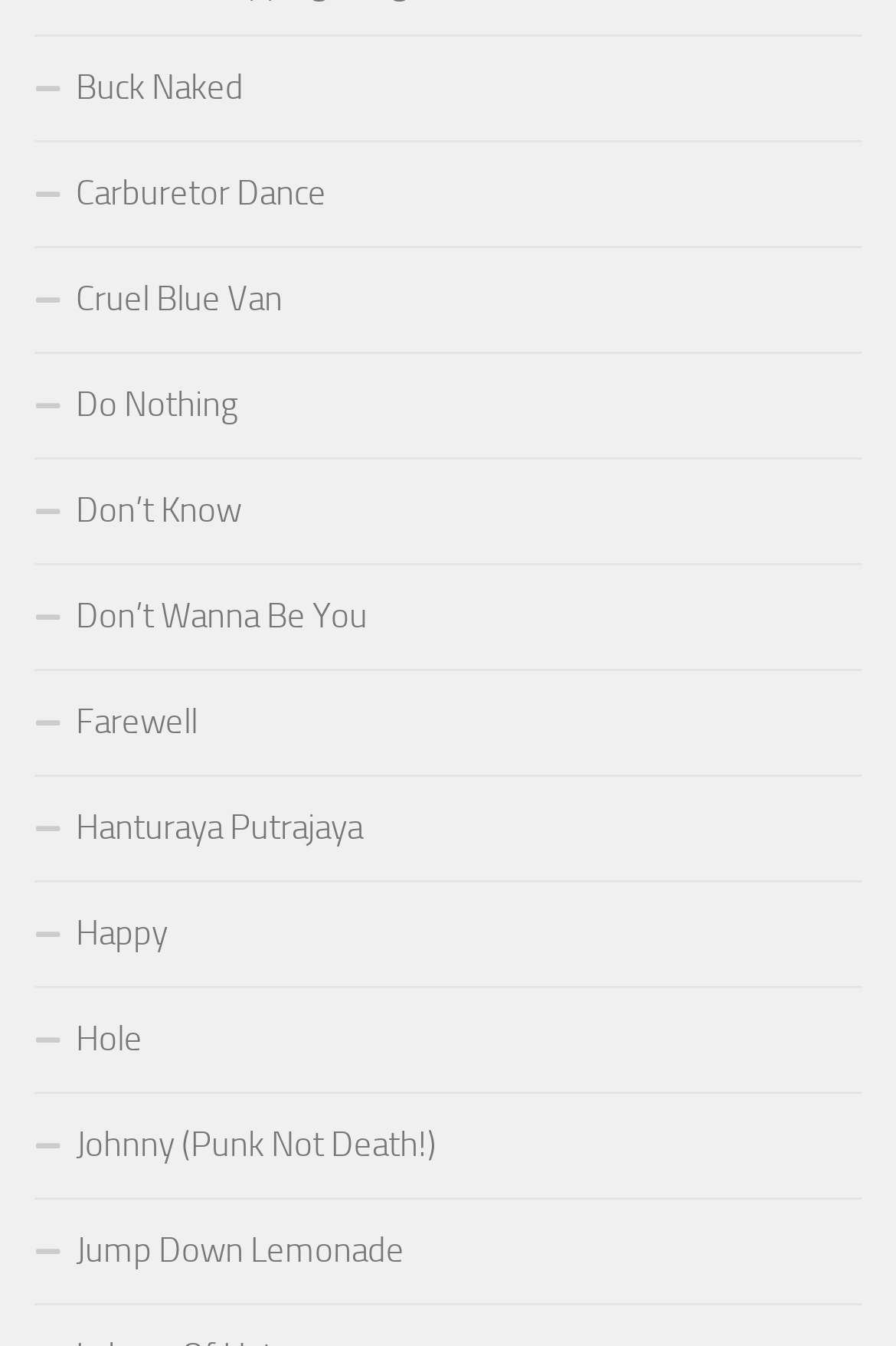What is the last song listed?
Please interpret the details in the image and answer the question thoroughly.

The last link on the webpage has the text ' Jump Down Lemonade', which suggests that it is the last song listed.